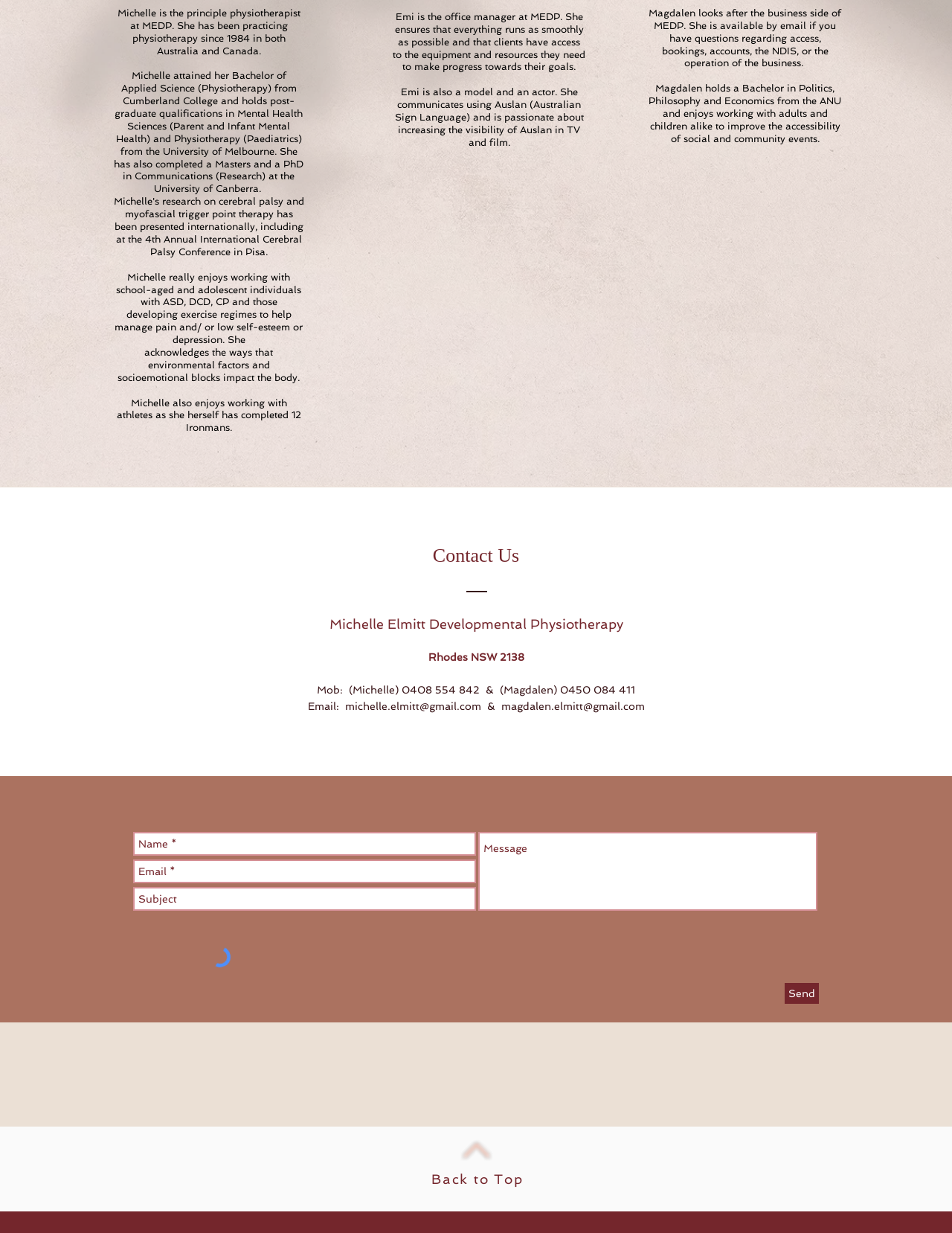Please specify the bounding box coordinates in the format (top-left x, top-left y, bottom-right x, bottom-right y), with all values as floating point numbers between 0 and 1. Identify the bounding box of the UI element described by: michelle.elmitt@gmail.com

[0.362, 0.568, 0.505, 0.578]